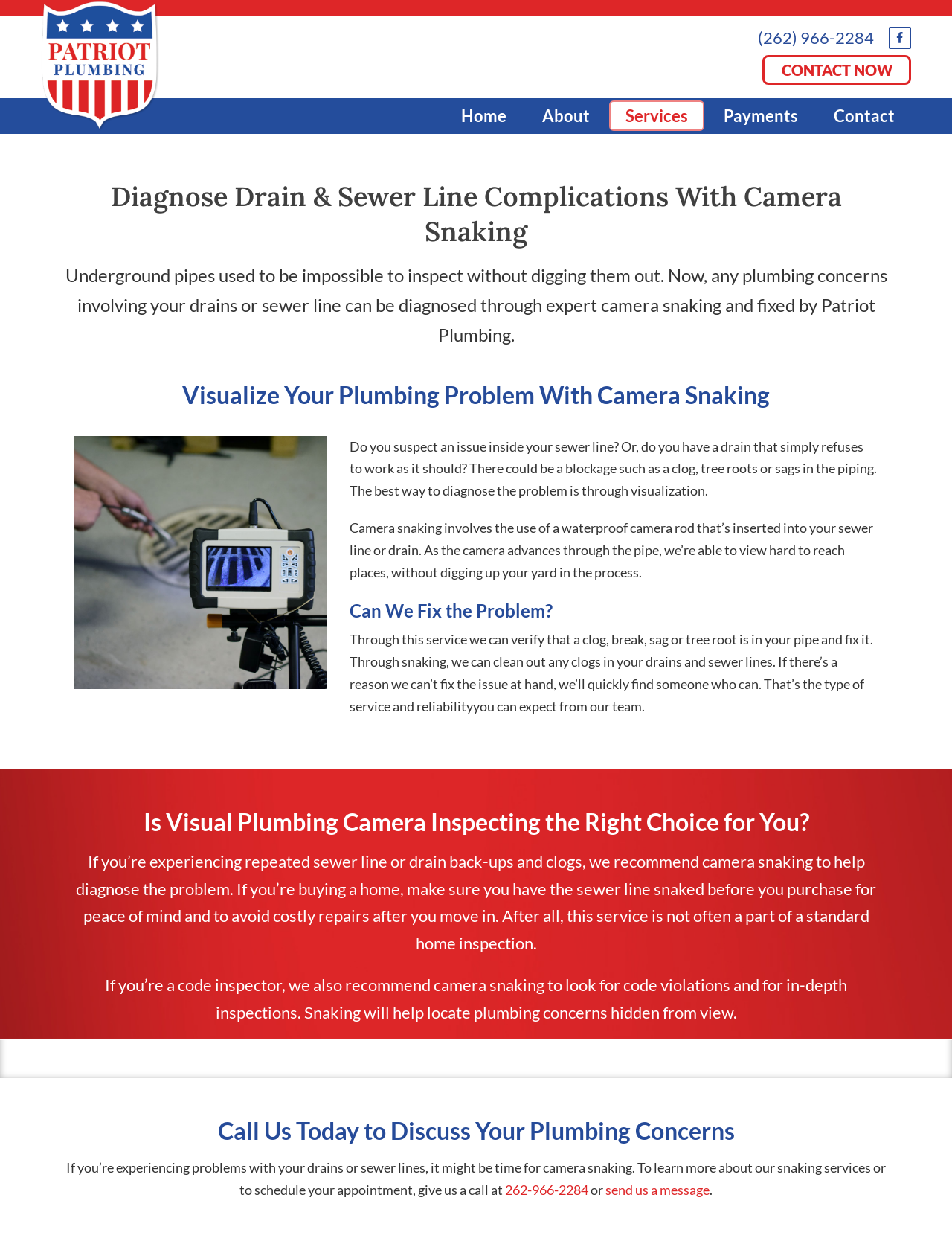Answer the question in a single word or phrase:
What is shown in the image on the page?

A camera snaking a large drain